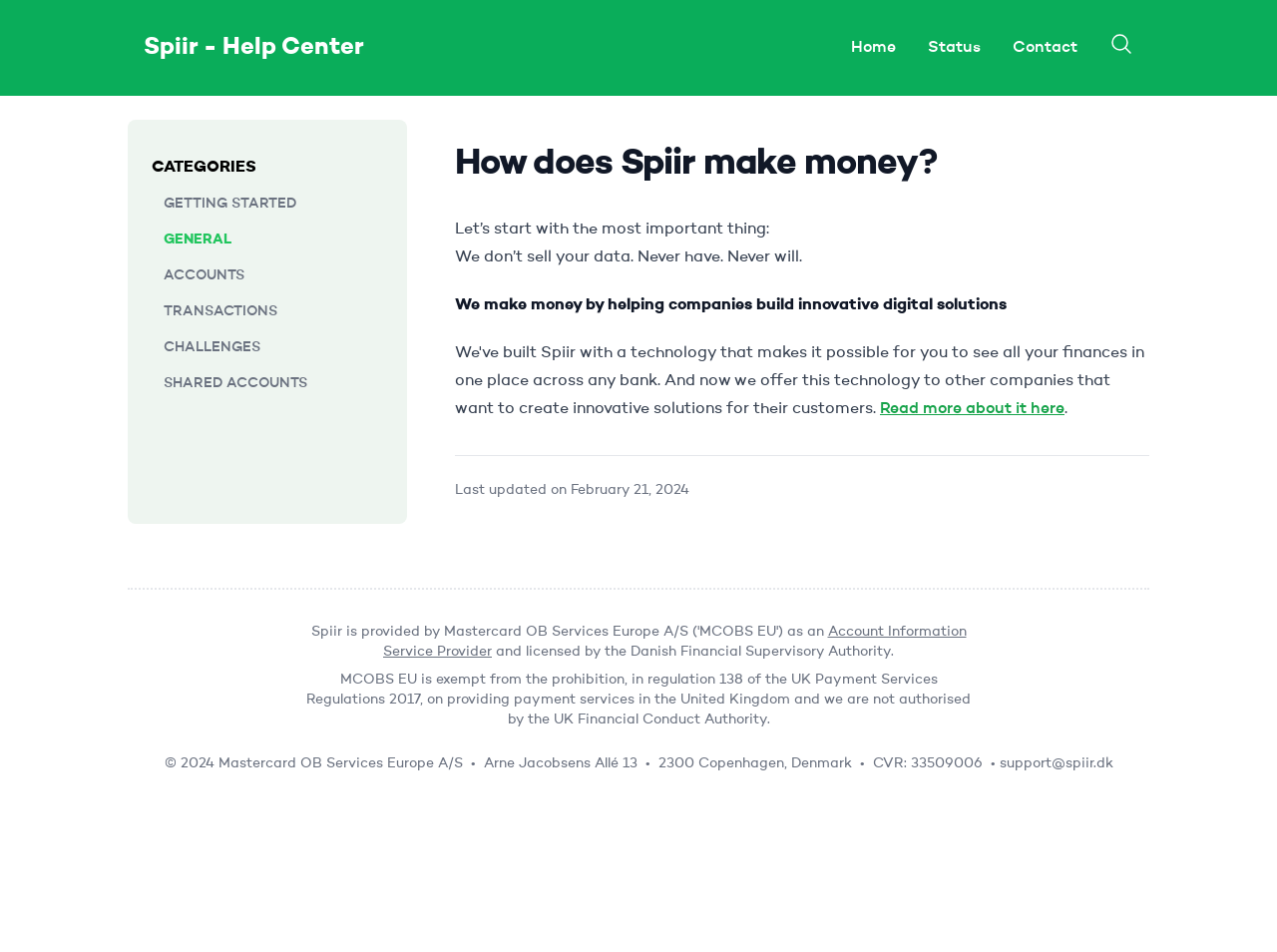Craft a detailed narrative of the webpage's structure and content.

The webpage is a help center page for Spiir, with a focus on explaining how the company makes money. At the top, there is a heading that reads "Spiir - Help Center" with a link to the same title. Below this, there are four links: "Home", "Status", "Contact", and a search button with a magnifying glass icon.

The main content of the page is divided into two sections. The first section has a heading "CATEGORIES" and lists several links to different categories, including "GETTING STARTED", "GENERAL", "ACCOUNTS", "TRANSACTIONS", "CHALLENGES", and "SHARED ACCOUNTS".

The second section has a heading "How does Spiir make money?" and provides a detailed explanation. The text starts by stating that Spiir does not sell user data and makes money by helping companies build innovative digital solutions. There is also a link to read more about it. 

At the bottom of the page, there is a footer section that displays the last updated date and time. Below this, there is a section with links and text related to the company's licensing and regulatory information. The page ends with a copyright notice, company information, and contact details.